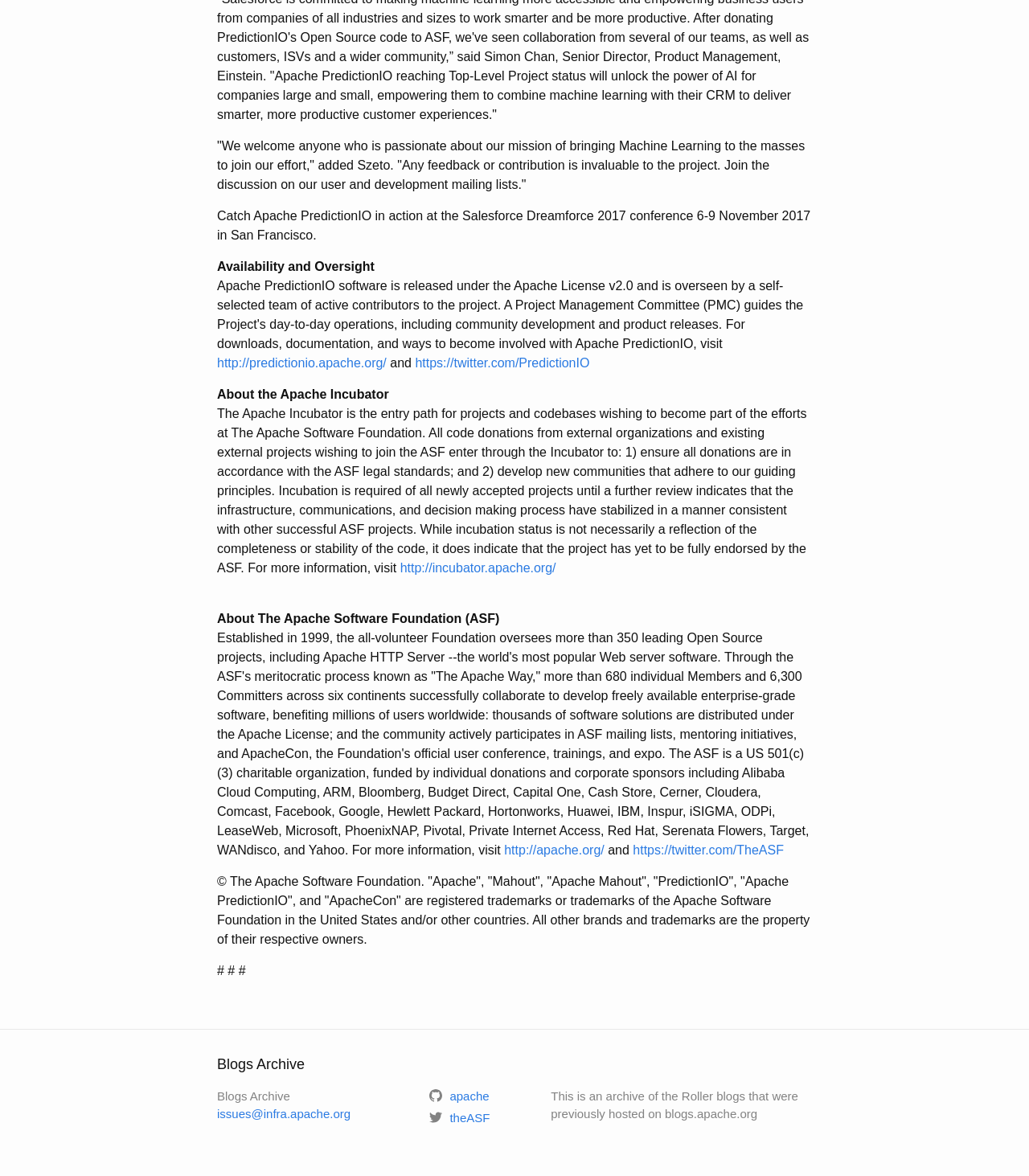What is the name of the conference mentioned on the webpage?
Give a single word or phrase as your answer by examining the image.

Salesforce Dreamforce 2017